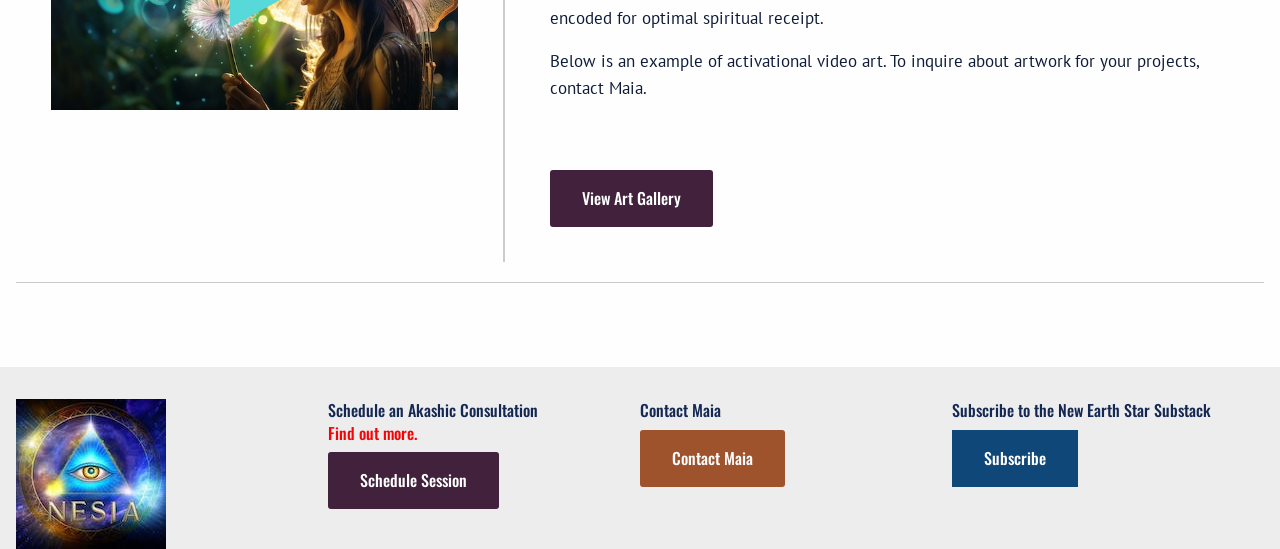What is the name of the subscription service?
Can you provide an in-depth and detailed response to the question?

The 'Subscribe to the New Earth Star Substack' heading and the 'Subscribe' button suggest that the subscription service is called New Earth Star Substack.